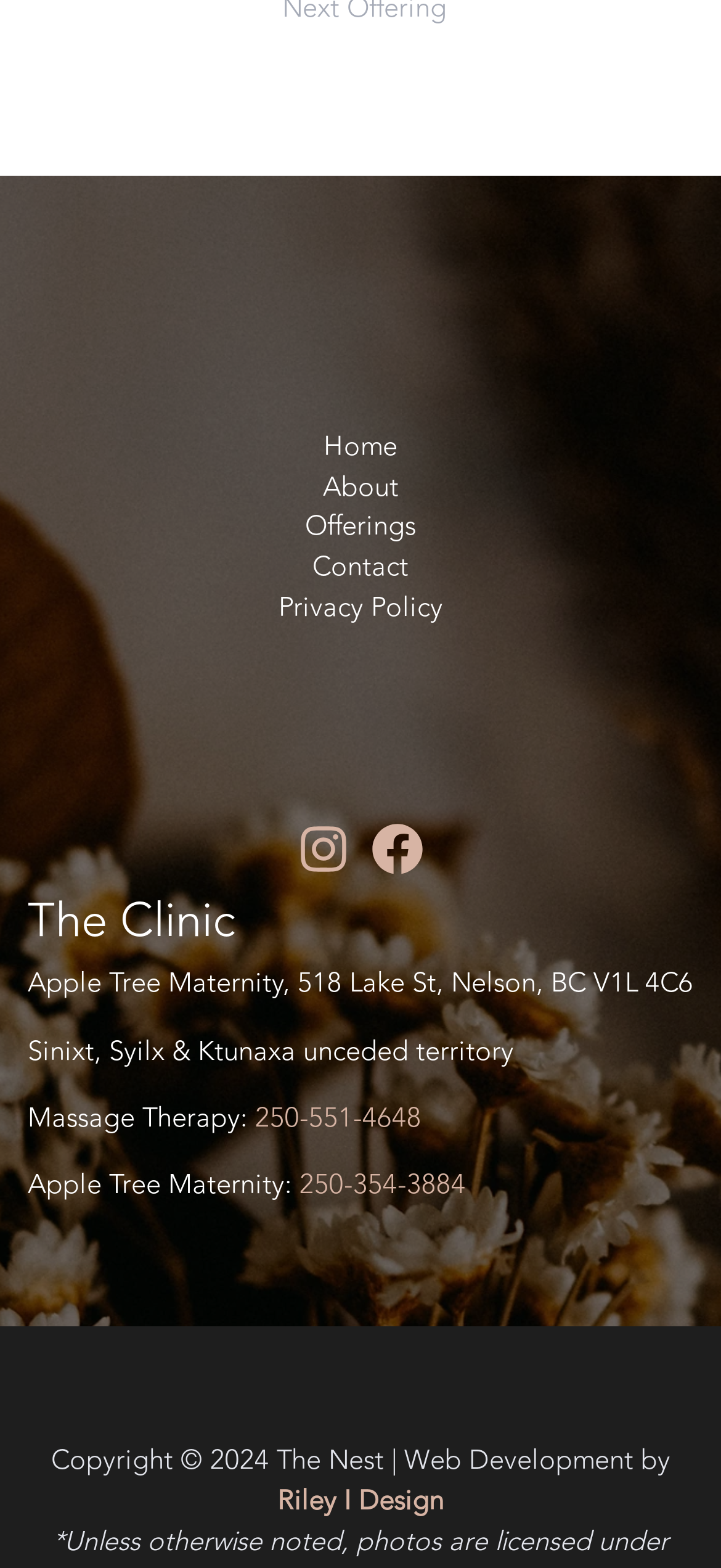Please respond to the question with a concise word or phrase:
Who developed the website?

Riley I Design